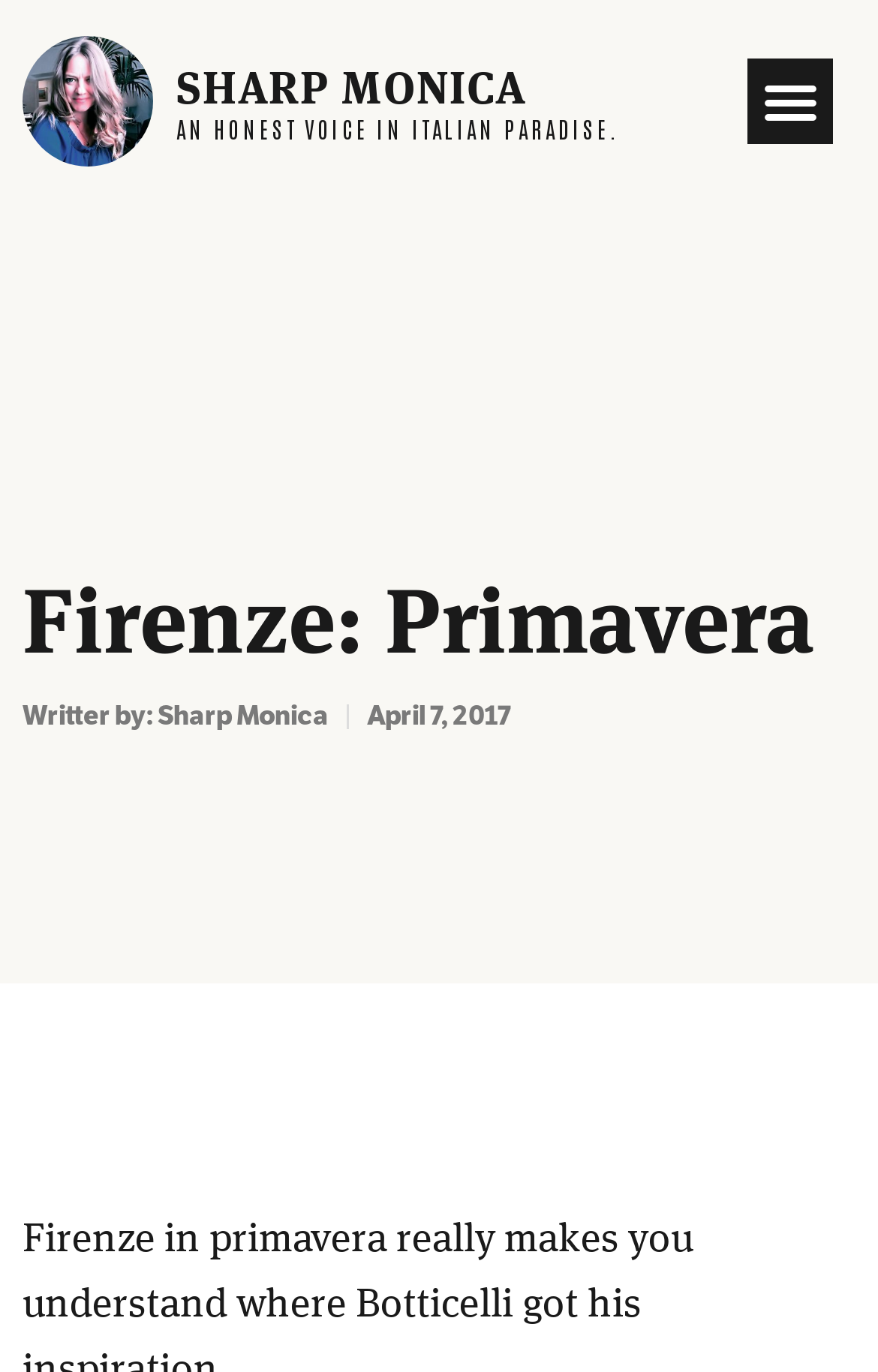Given the element description Sharp Monica, identify the bounding box coordinates for the UI element on the webpage screenshot. The format should be (top-left x, top-left y, bottom-right x, bottom-right y), with values between 0 and 1.

[0.201, 0.05, 0.599, 0.083]